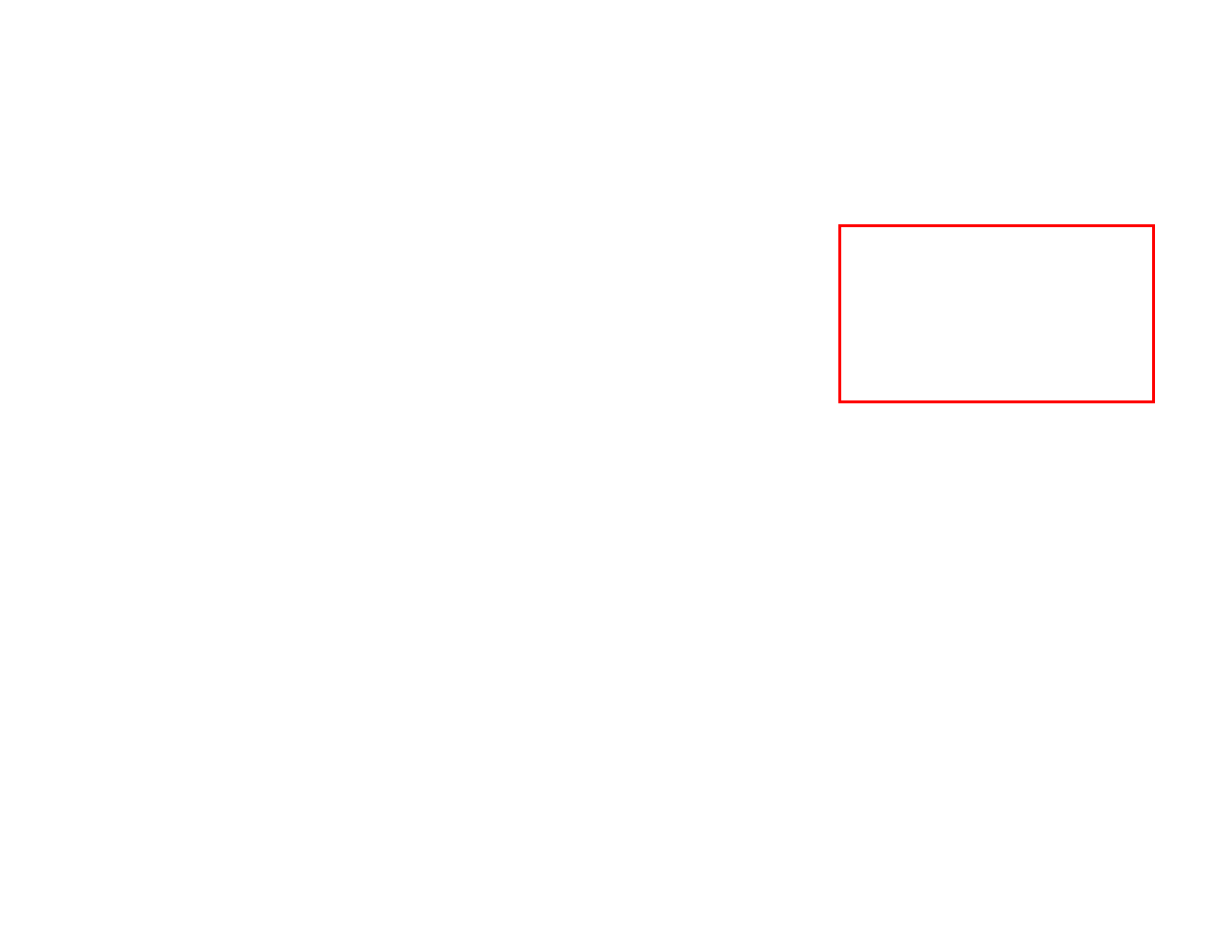Given the screenshot of a webpage, identify the red rectangle bounding box and recognize the text content inside it, generating the extracted text.

In 2022, volunteer Peter Coburn began the initial predator control efforts along the Kawatiri Coastal Trail by installing his own personal traps in the boardwalk area of the Pūwaha section of the KCT. Since then, the KCT team, with assistance from some experienced...